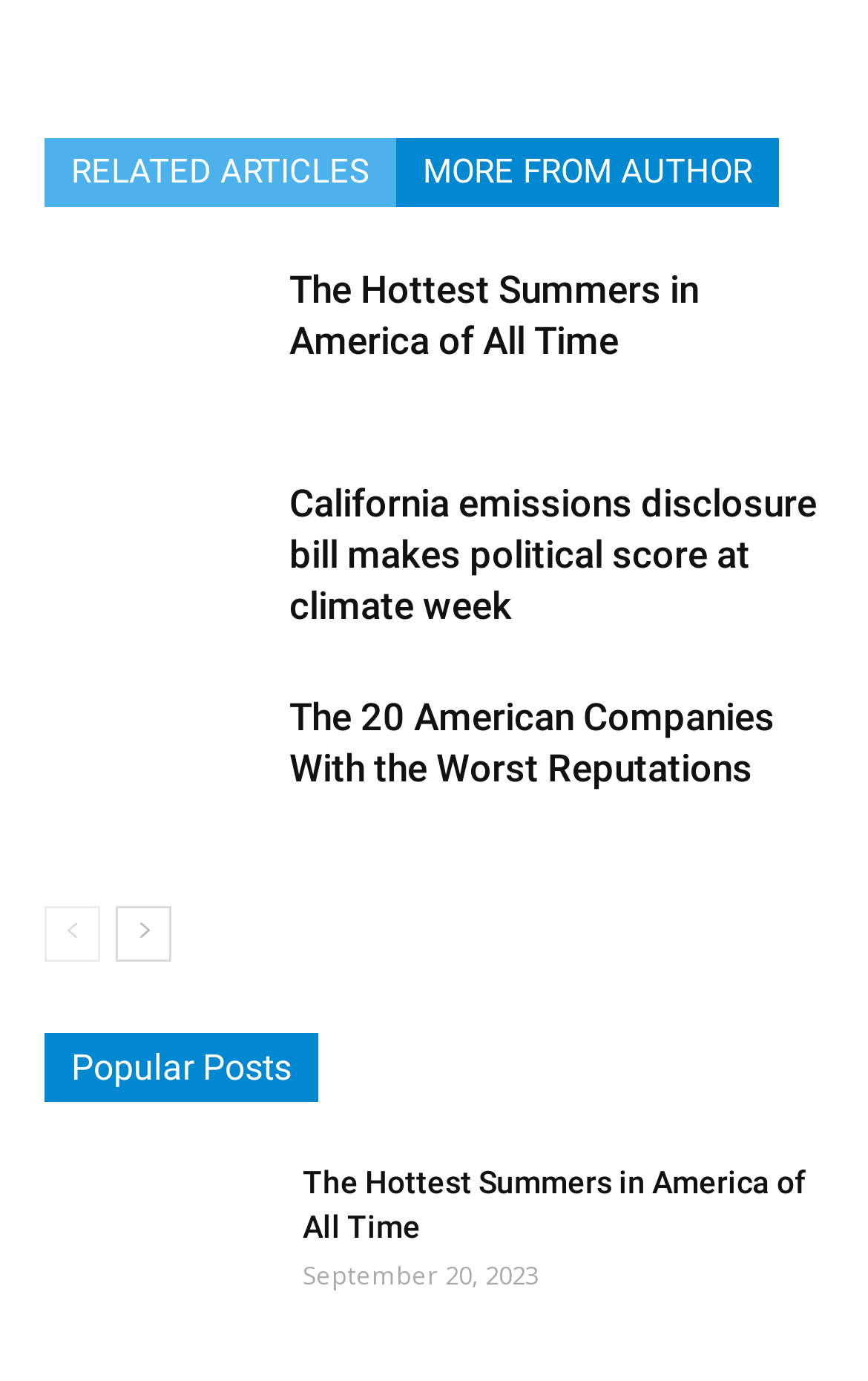Locate the bounding box of the UI element described in the following text: "RELATED ARTICLES".

[0.051, 0.099, 0.456, 0.149]